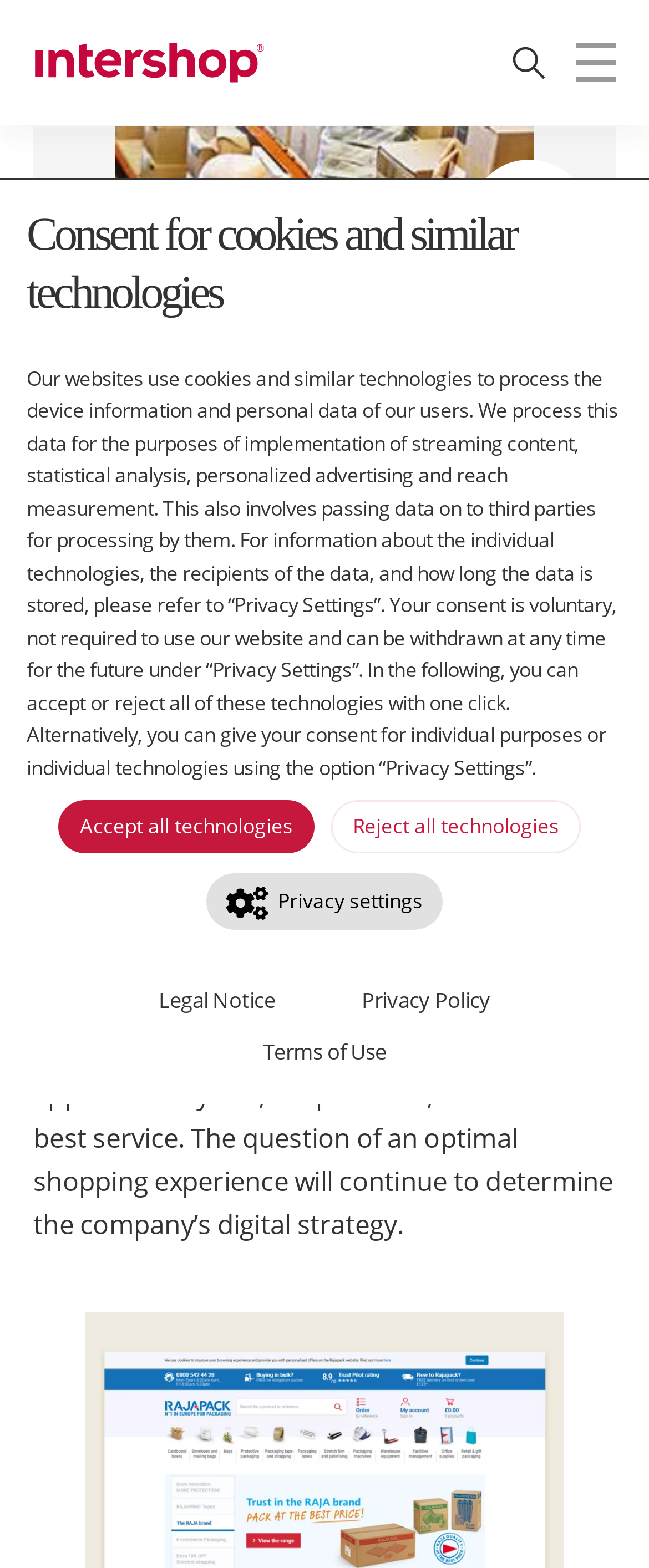Please mark the bounding box coordinates of the area that should be clicked to carry out the instruction: "Go to Customer Stories".

[0.256, 0.286, 0.692, 0.326]